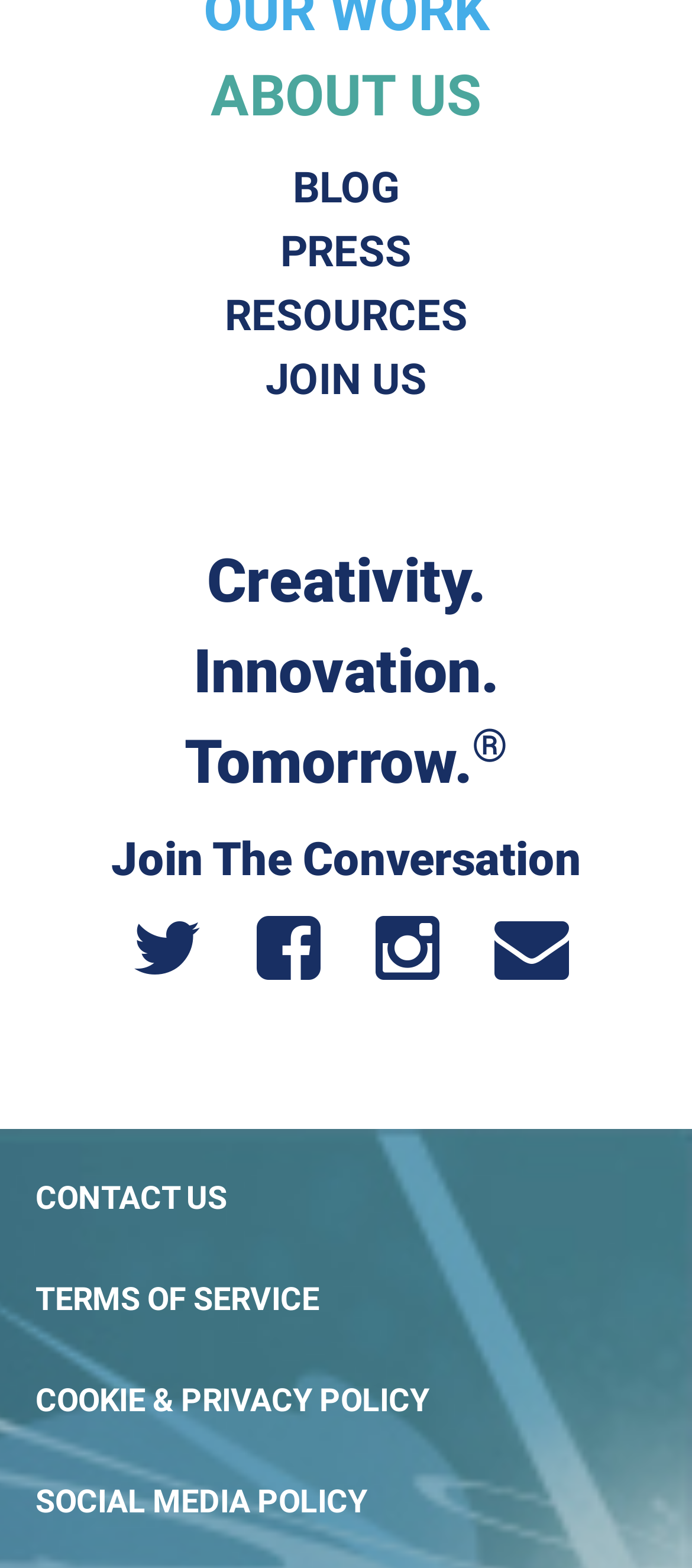Please locate the bounding box coordinates of the element that should be clicked to complete the given instruction: "Click the Facebook icon".

[0.153, 0.587, 0.317, 0.621]